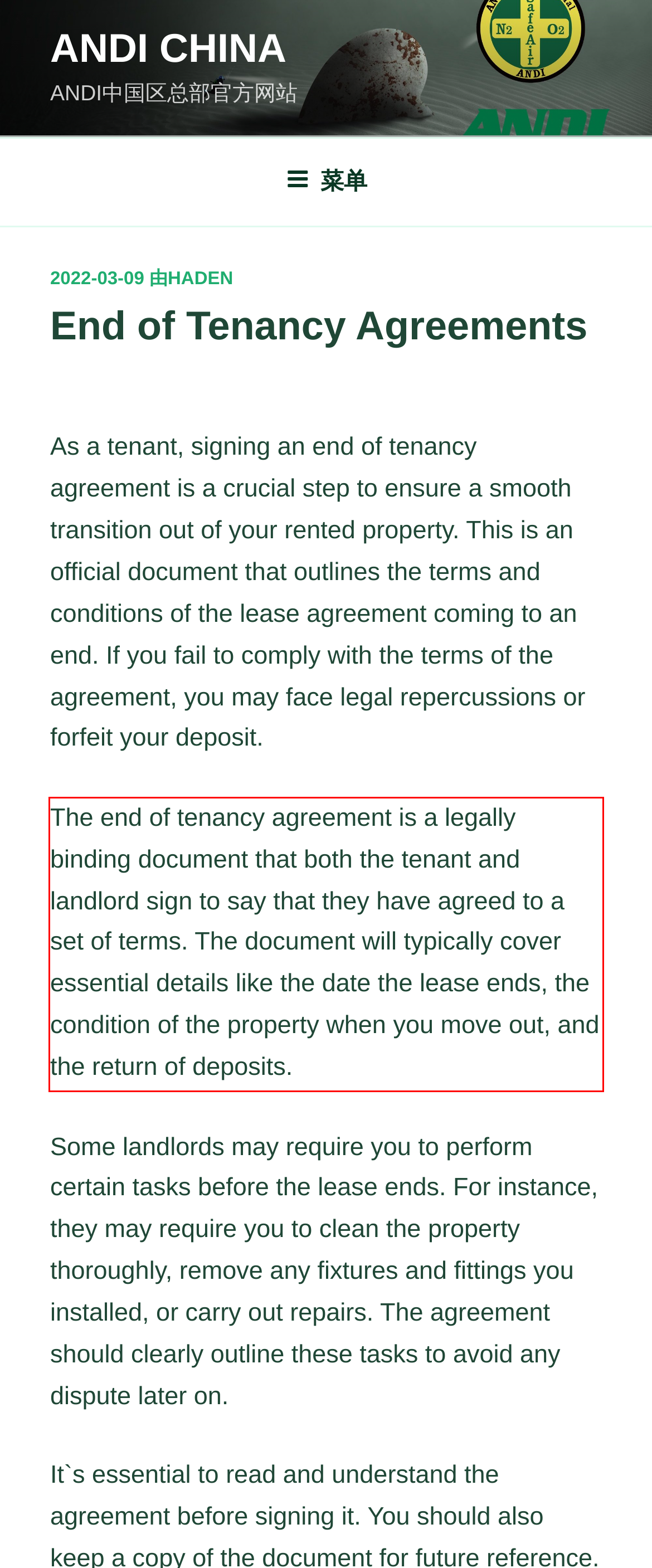Using OCR, extract the text content found within the red bounding box in the given webpage screenshot.

The end of tenancy agreement is a legally binding document that both the tenant and landlord sign to say that they have agreed to a set of terms. The document will typically cover essential details like the date the lease ends, the condition of the property when you move out, and the return of deposits.